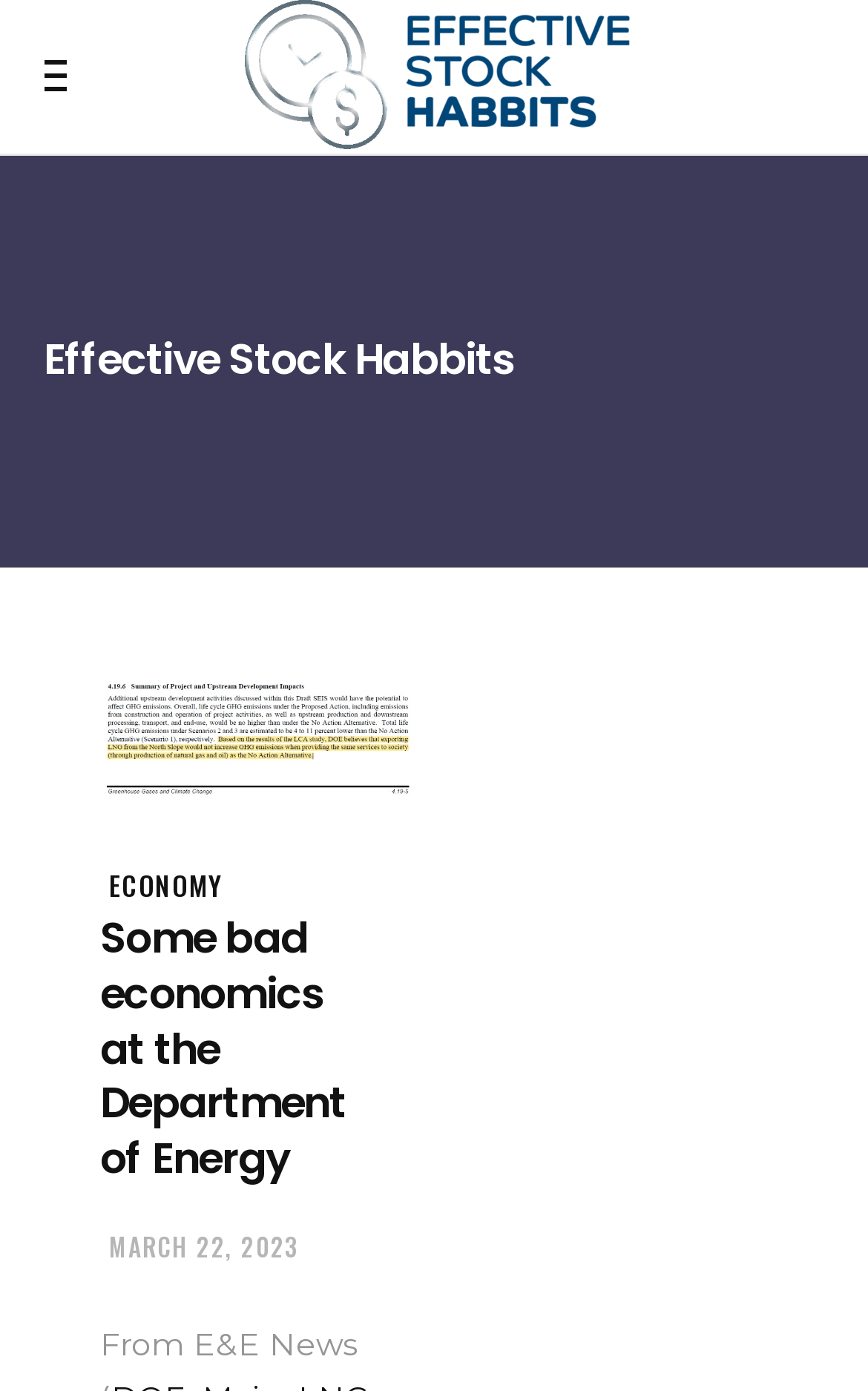What type of logo is displayed? Please answer the question using a single word or phrase based on the image.

Mobile Logo